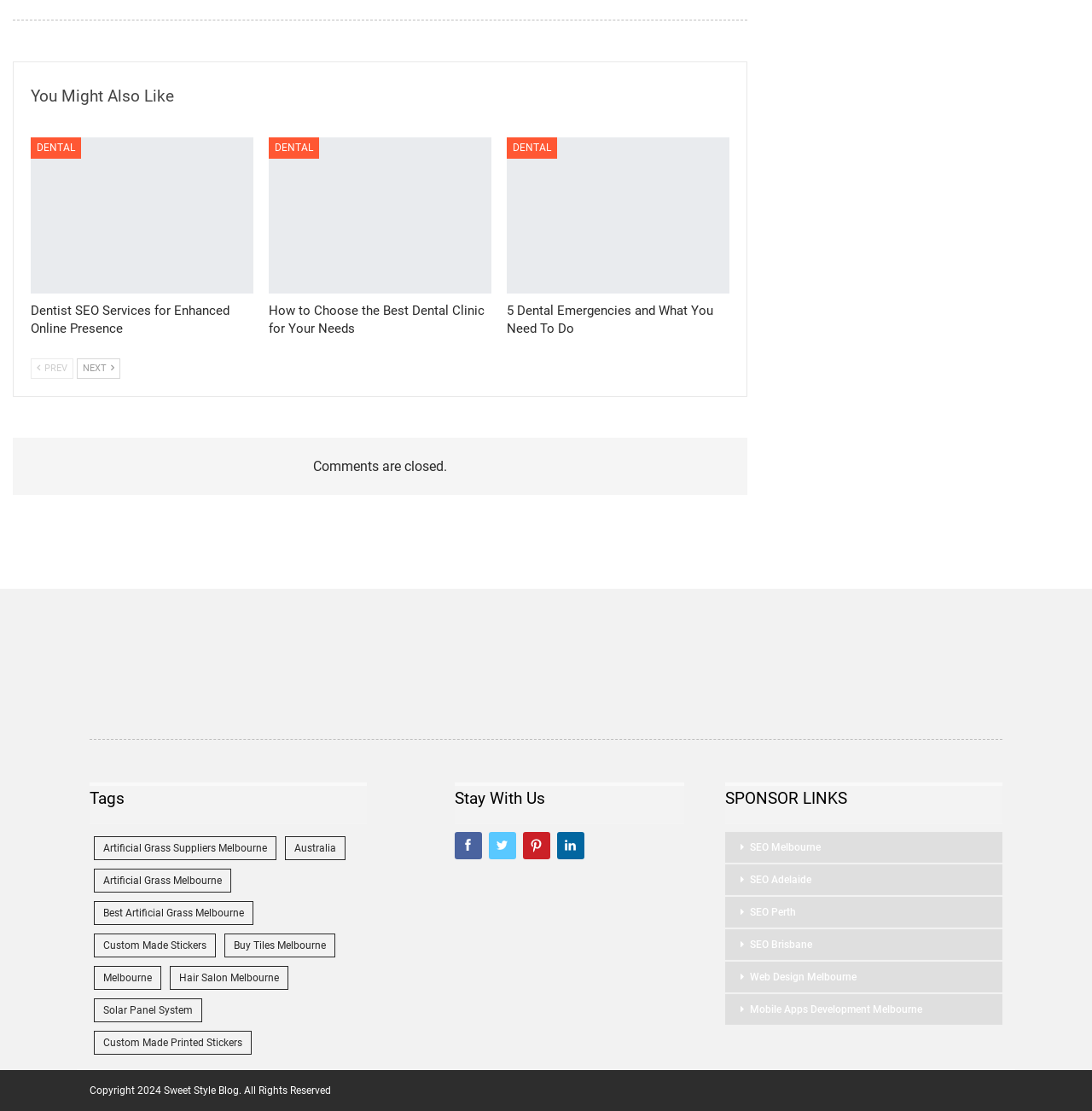Identify the bounding box coordinates for the element you need to click to achieve the following task: "change currency". The coordinates must be four float values ranging from 0 to 1, formatted as [left, top, right, bottom].

None